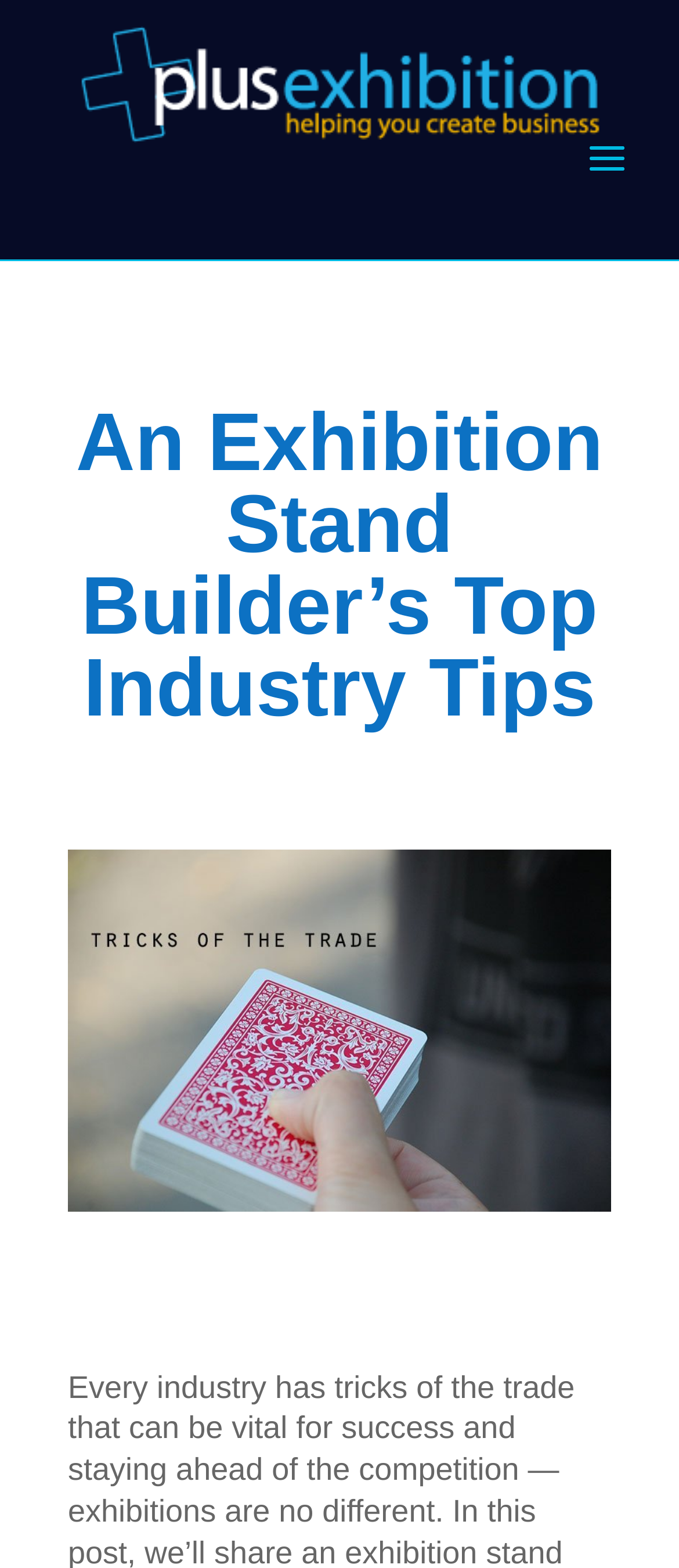Find the main header of the webpage and produce its text content.

An Exhibition Stand Builder’s Top Industry Tips